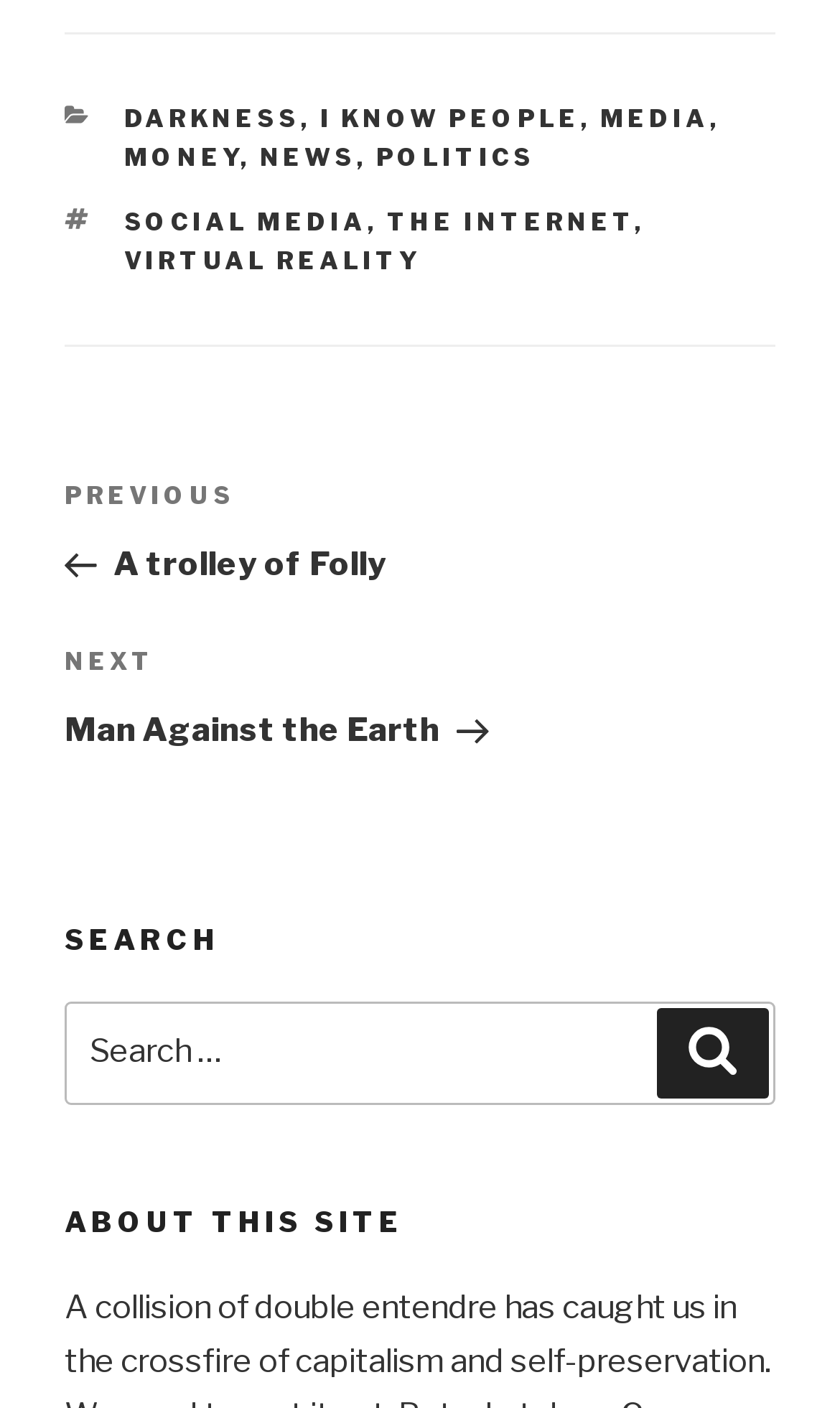Refer to the image and provide a thorough answer to this question:
How many links are in the footer?

I counted the number of links in the footer section of the webpage and found 9 links, which are DARKNESS, I KNOW PEOPLE, MEDIA, MONEY, NEWS, POLITICS, SOCIAL MEDIA, THE INTERNET, and VIRTUAL REALITY.